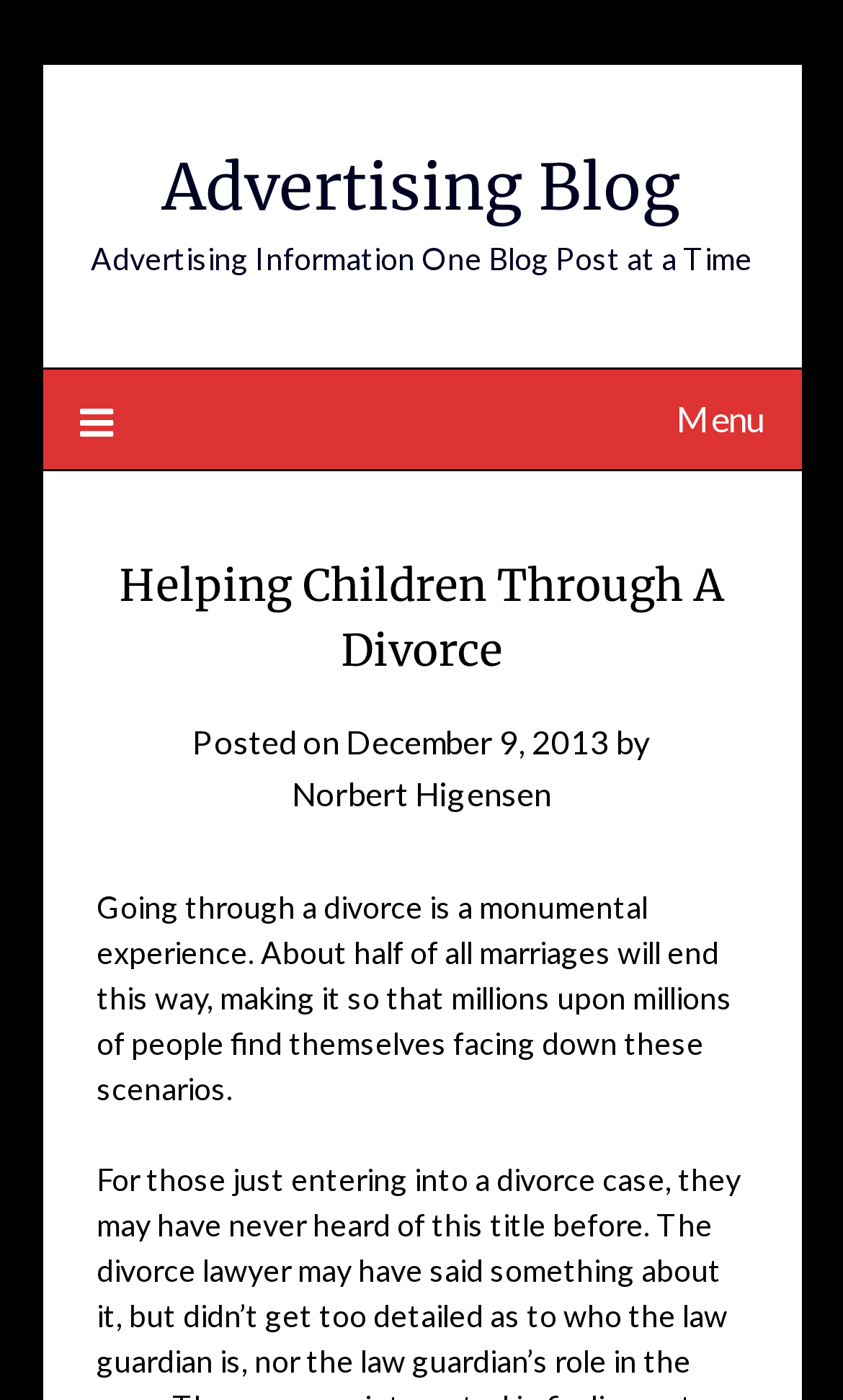Answer the question with a brief word or phrase:
How many paragraphs are in the blog post?

2